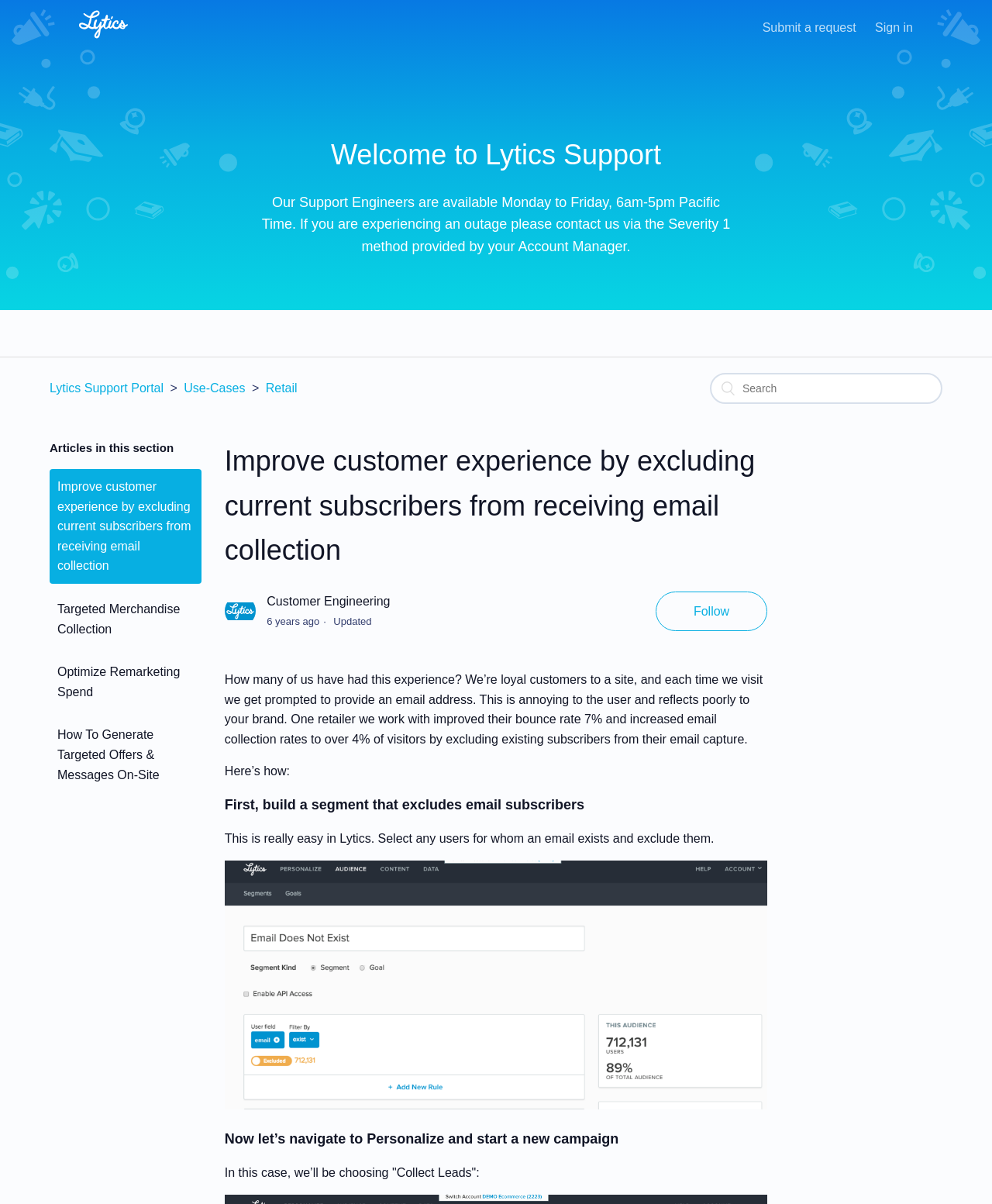Determine the bounding box coordinates of the target area to click to execute the following instruction: "Visit the 'Use-Cases' page."

[0.185, 0.317, 0.247, 0.328]